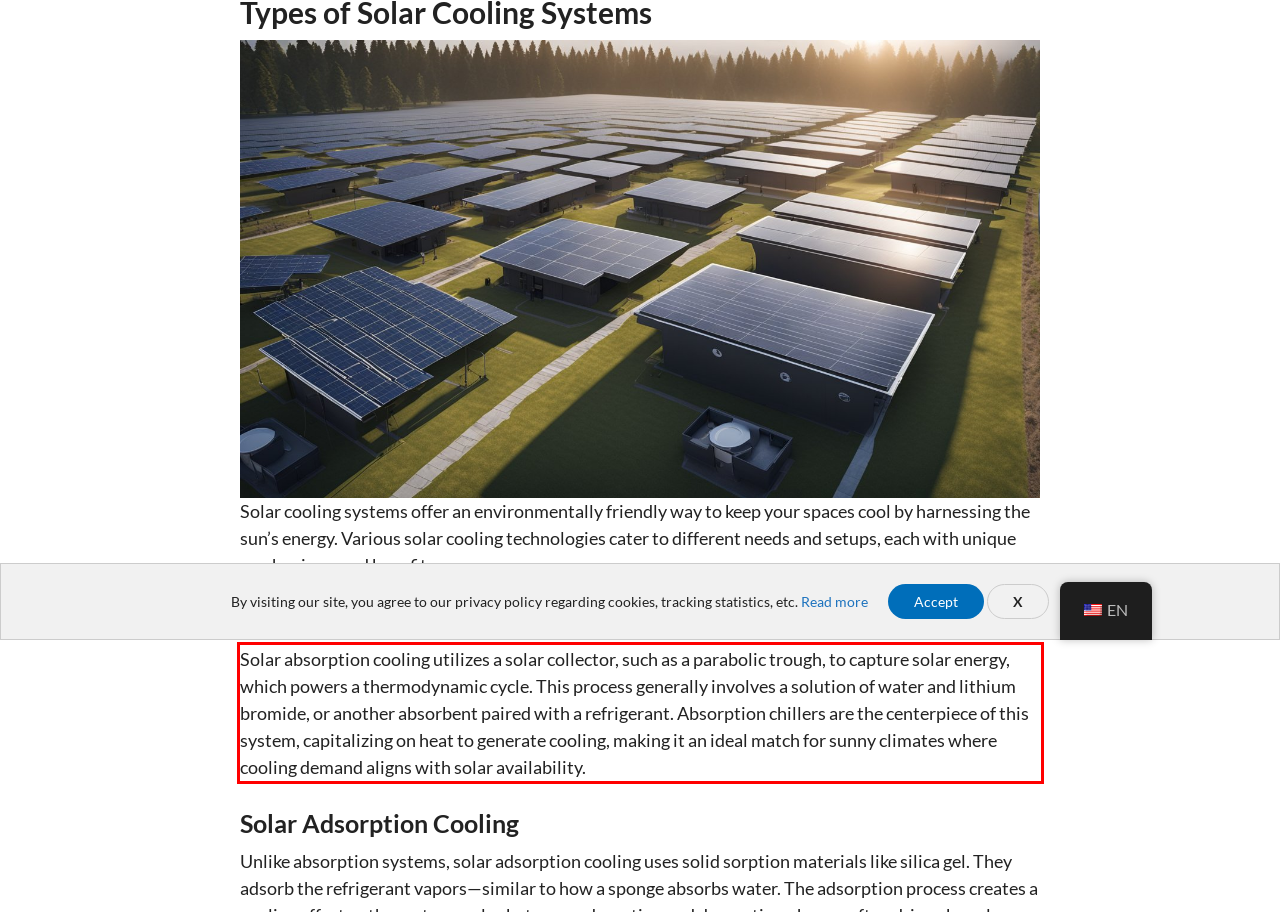Look at the screenshot of the webpage, locate the red rectangle bounding box, and generate the text content that it contains.

Solar absorption cooling utilizes a solar collector, such as a parabolic trough, to capture solar energy, which powers a thermodynamic cycle. This process generally involves a solution of water and lithium bromide, or another absorbent paired with a refrigerant. Absorption chillers are the centerpiece of this system, capitalizing on heat to generate cooling, making it an ideal match for sunny climates where cooling demand aligns with solar availability.